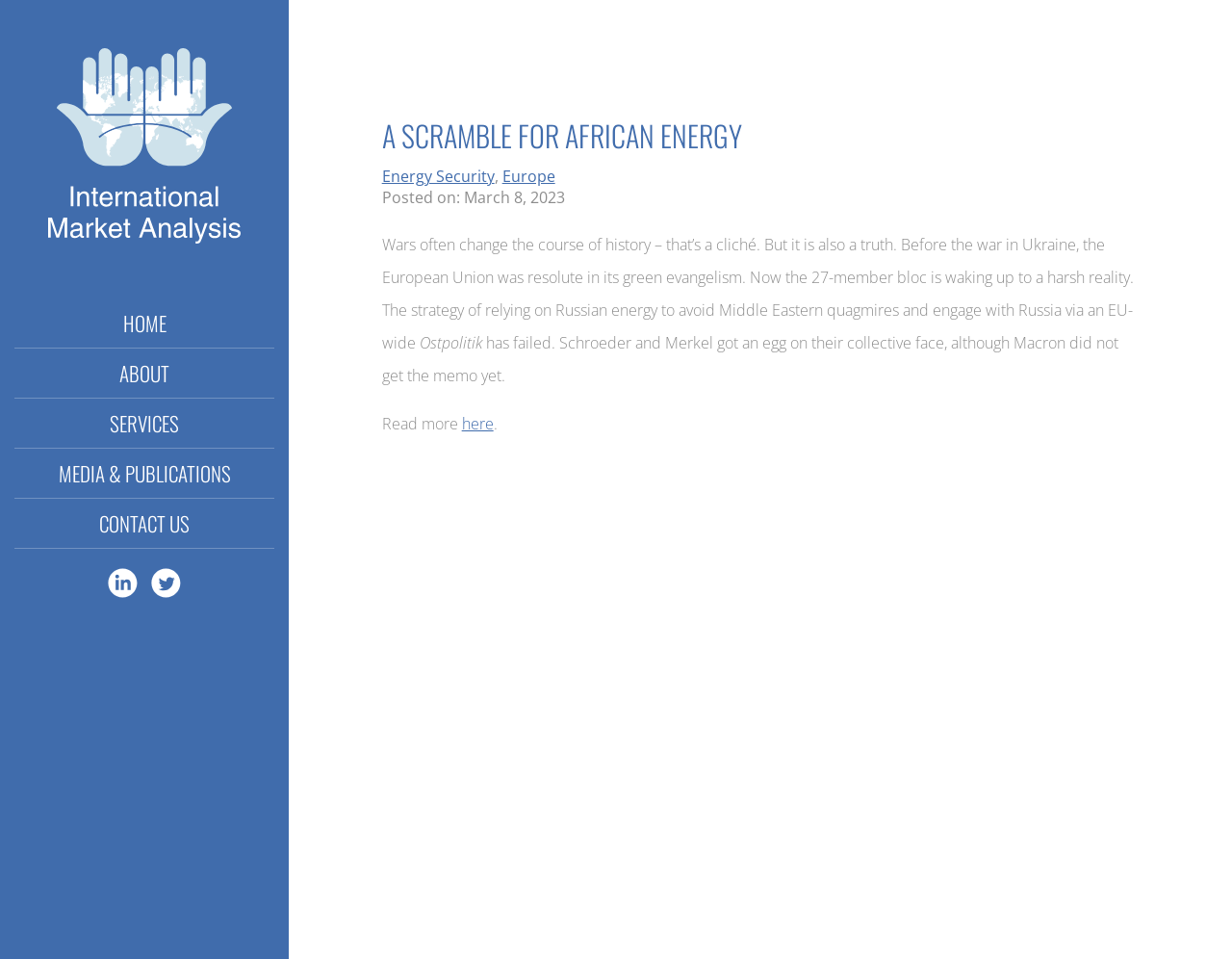Find the bounding box coordinates of the element to click in order to complete this instruction: "Read the description of the artist's painting style". The bounding box coordinates must be four float numbers between 0 and 1, denoted as [left, top, right, bottom].

None